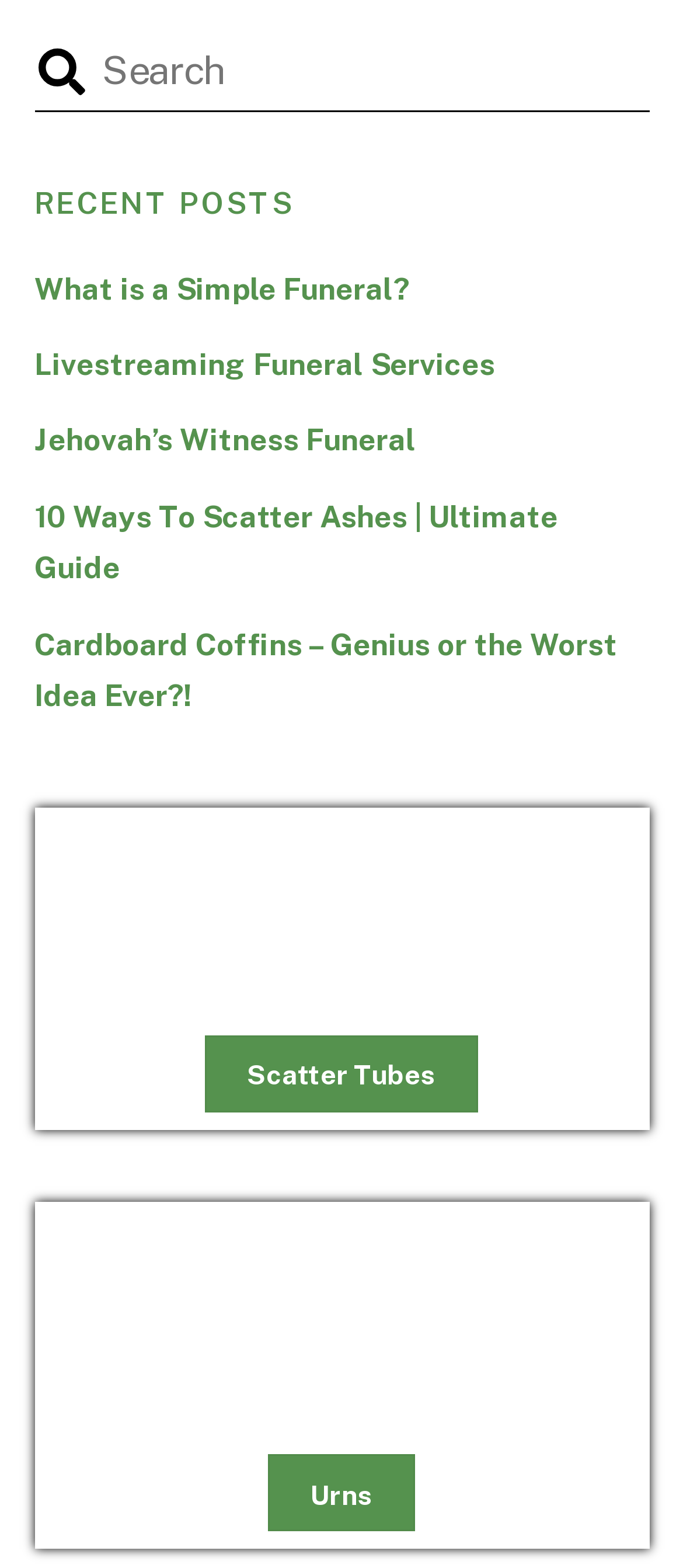What is the last link on the webpage?
Please provide a detailed and thorough answer to the question.

The last link on the webpage is 'Urns', which is located at the bottom of the webpage with a bounding box coordinate of [0.393, 0.928, 0.607, 0.976].